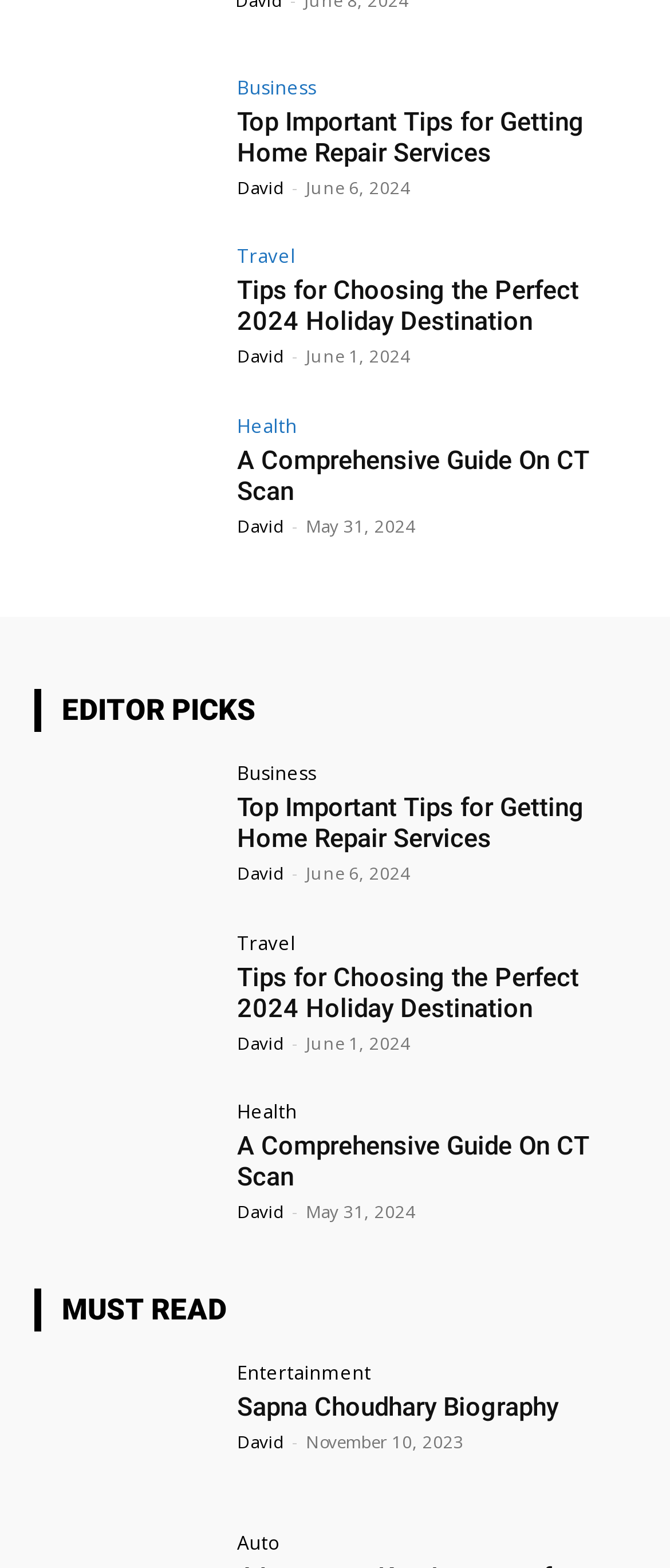Determine the bounding box coordinates for the clickable element to execute this instruction: "Check Sapna Choudhary Biography". Provide the coordinates as four float numbers between 0 and 1, i.e., [left, top, right, bottom].

[0.354, 0.888, 0.833, 0.907]